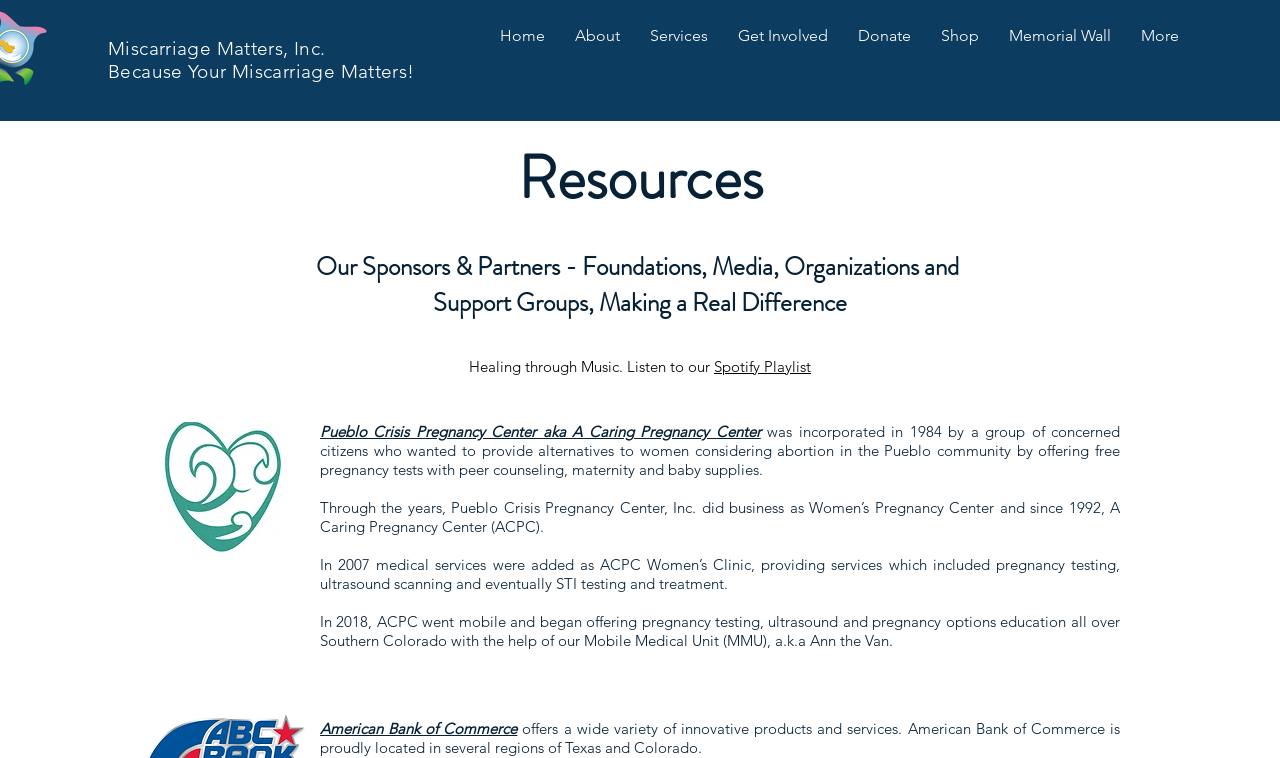Determine the bounding box coordinates of the region to click in order to accomplish the following instruction: "Click on the 'Home' link". Provide the coordinates as four float numbers between 0 and 1, specifically [left, top, right, bottom].

[0.379, 0.033, 0.438, 0.062]